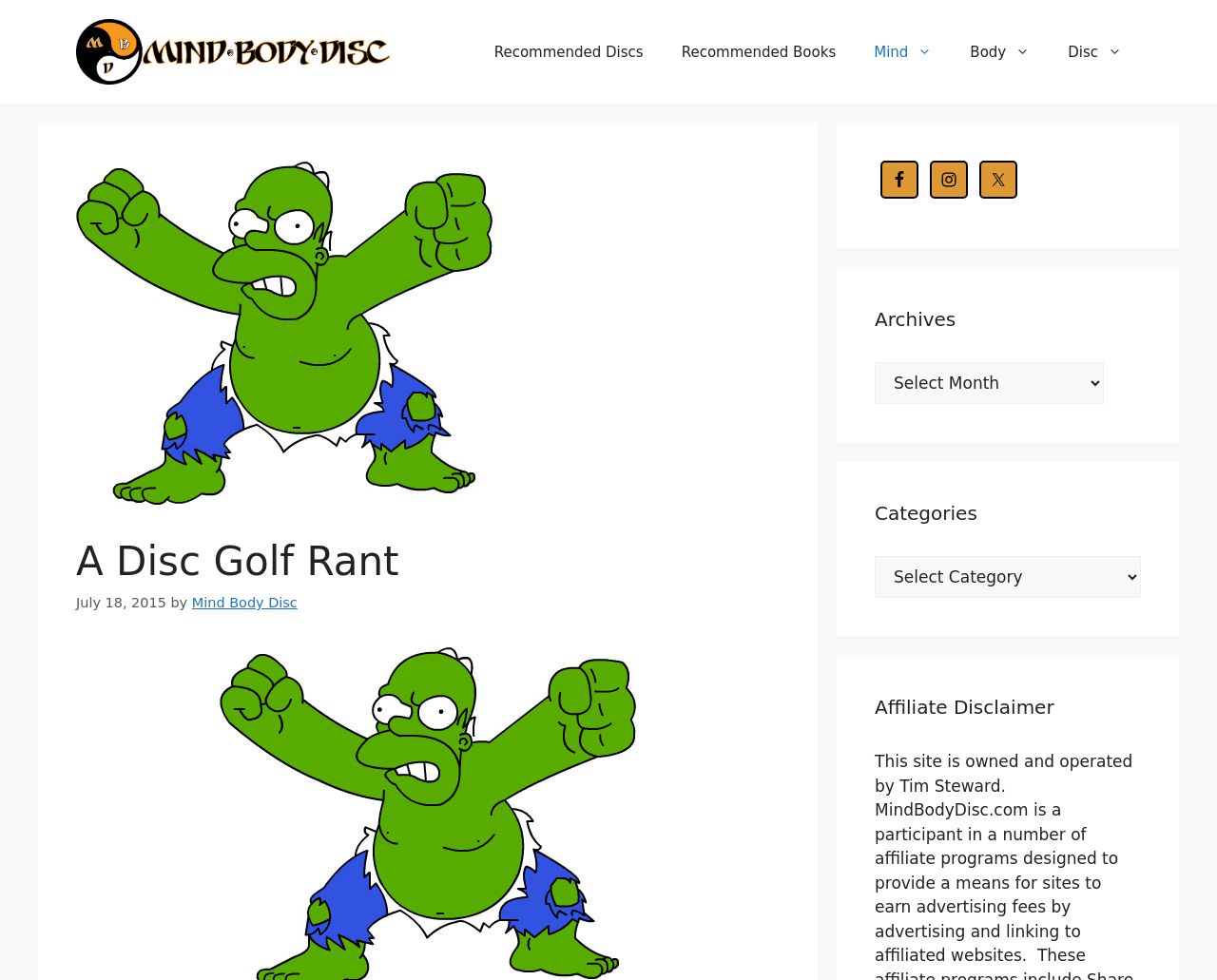Please find the bounding box for the UI component described as follows: "CONTACT".

None